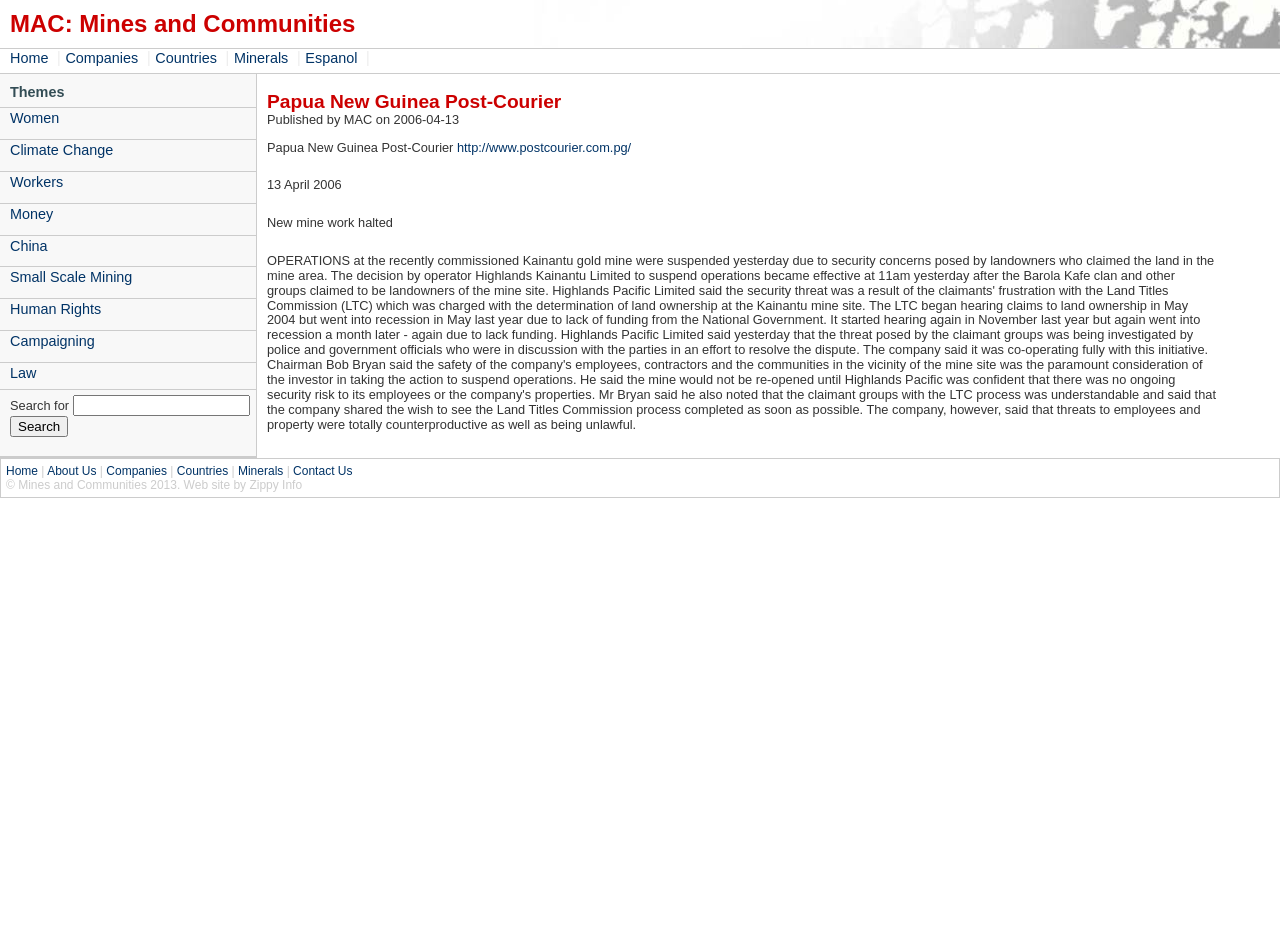Locate the bounding box coordinates of the area that needs to be clicked to fulfill the following instruction: "Visit NSW Government website". The coordinates should be in the format of four float numbers between 0 and 1, namely [left, top, right, bottom].

None